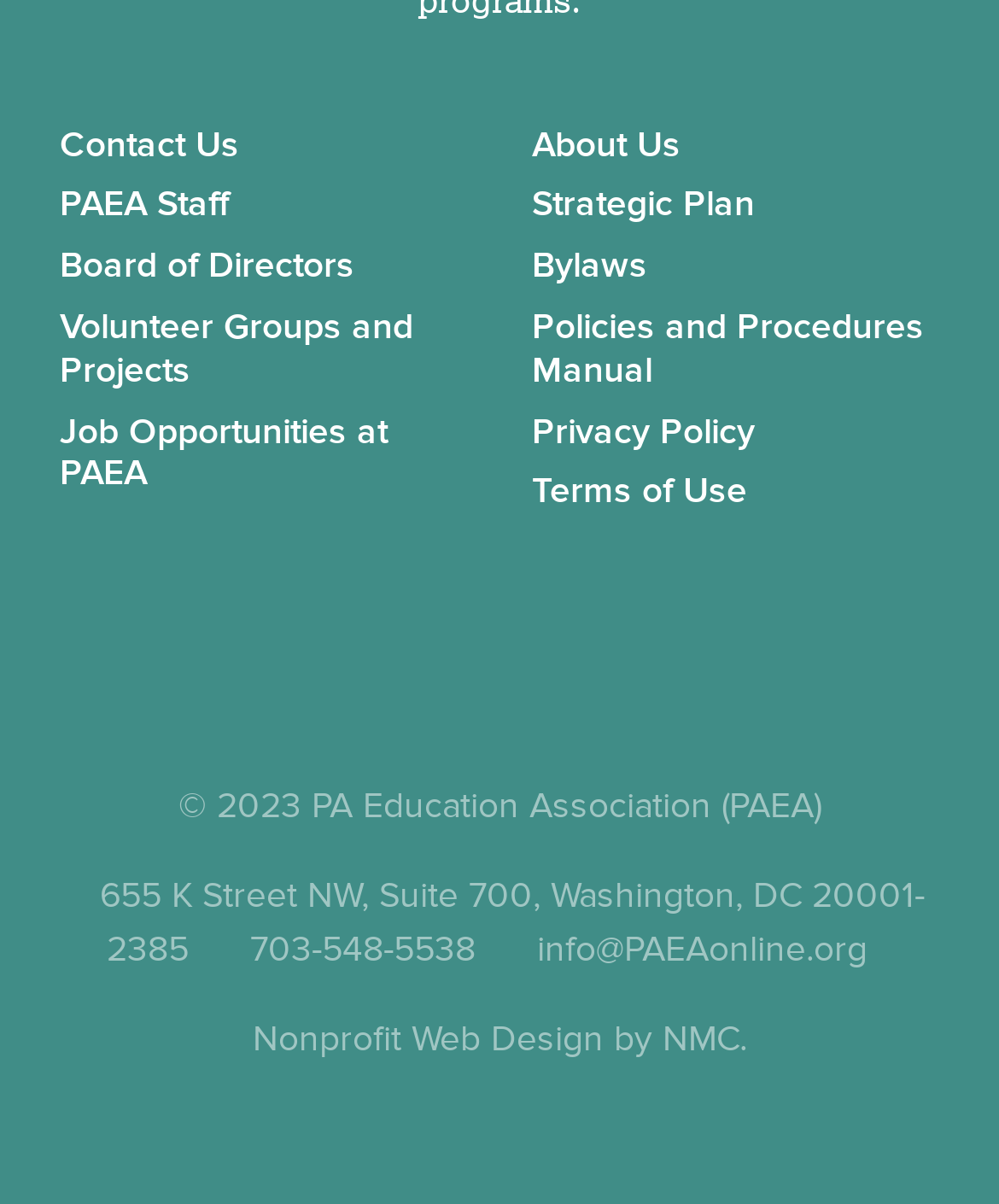Please provide the bounding box coordinates for the element that needs to be clicked to perform the instruction: "Visit Facebook". The coordinates must consist of four float numbers between 0 and 1, formatted as [left, top, right, bottom].

[0.181, 0.508, 0.26, 0.571]